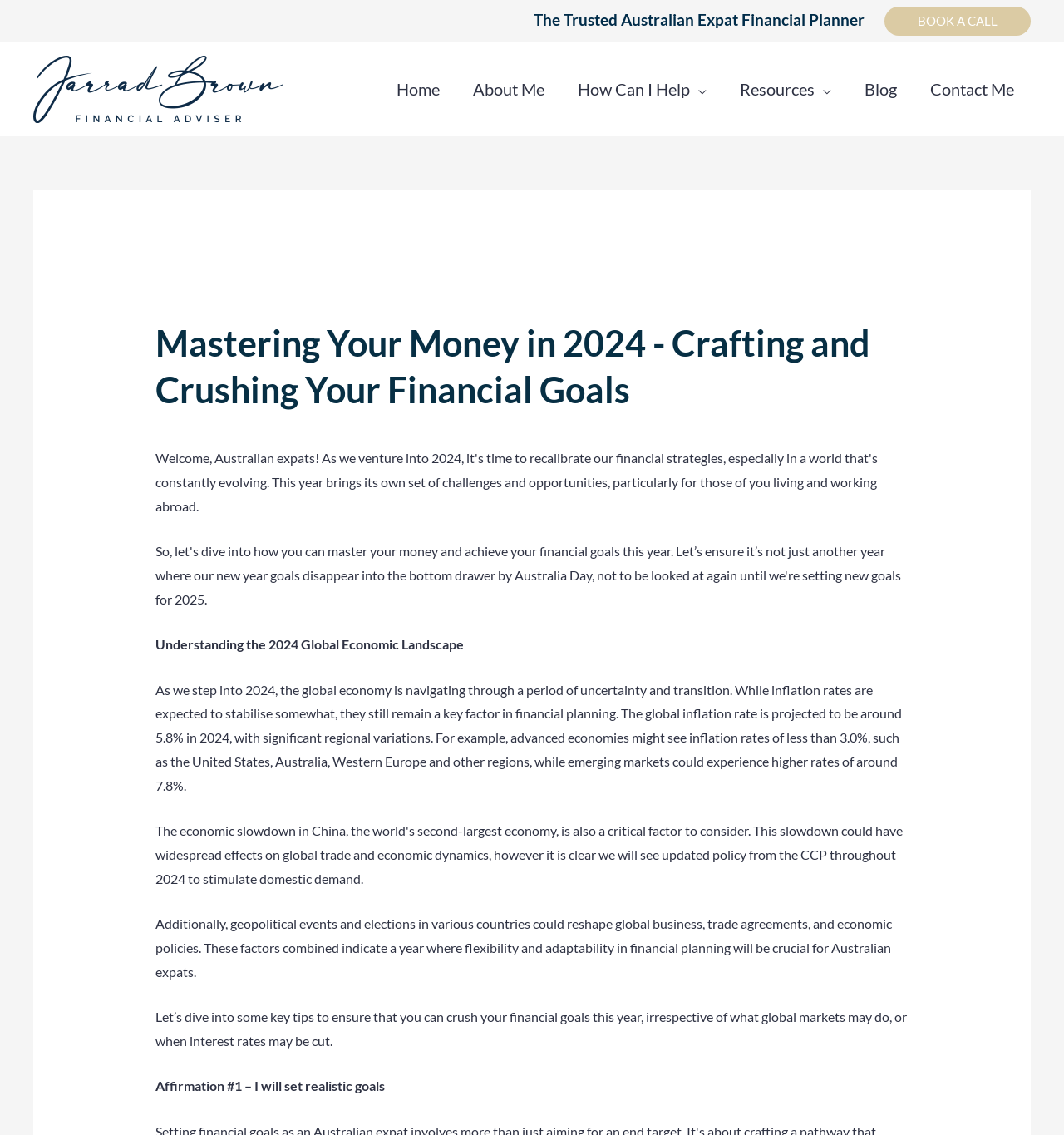What is the profession of Jarrad Brown?
Look at the image and respond to the question as thoroughly as possible.

Based on the webpage, Jarrad Brown is described as an 'Australian Expat Financial Planner in Singapore', which indicates that his profession is a financial planner.